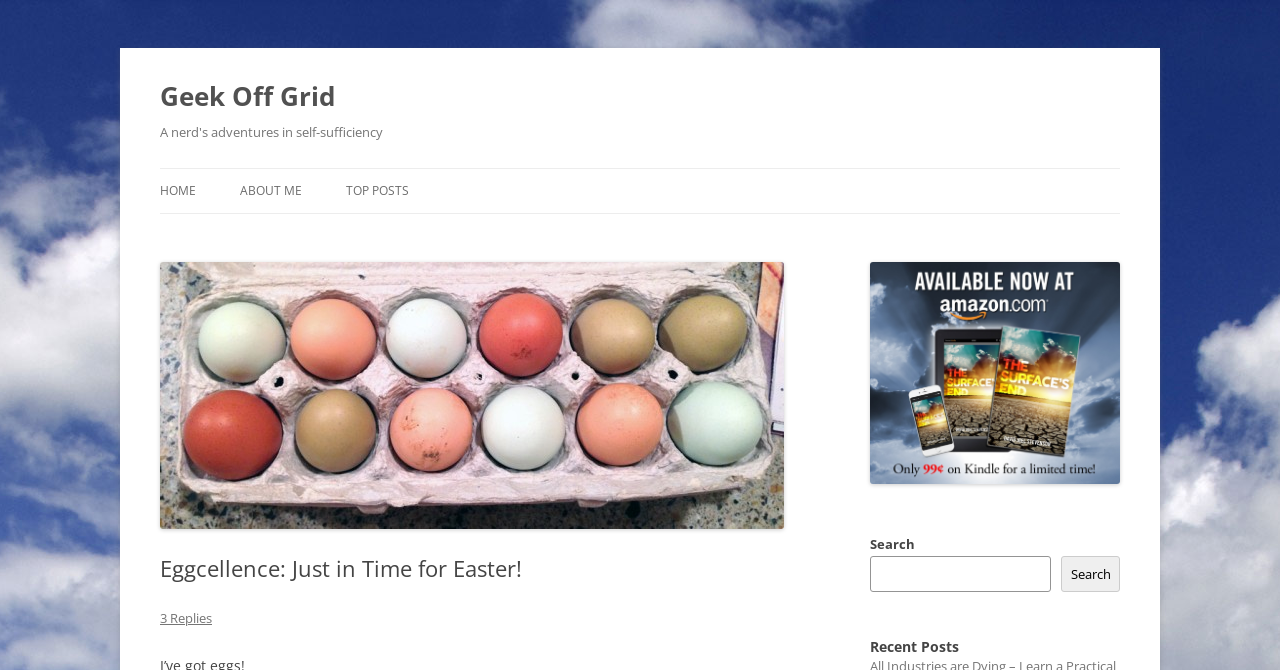Determine the heading of the webpage and extract its text content.

Geek Off Grid